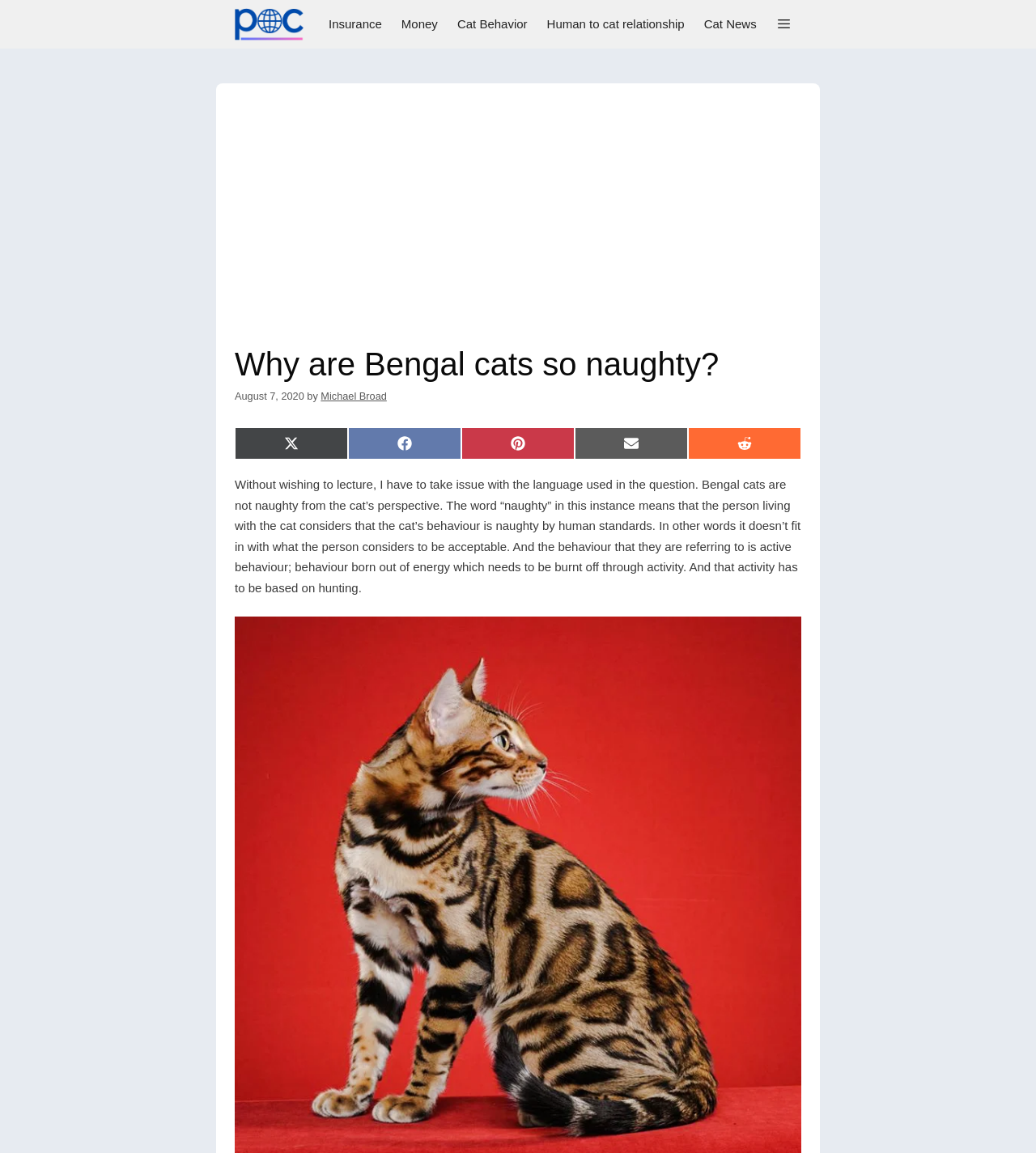Please locate the bounding box coordinates of the element that needs to be clicked to achieve the following instruction: "Click on the 'Share on Facebook' link". The coordinates should be four float numbers between 0 and 1, i.e., [left, top, right, bottom].

[0.336, 0.371, 0.445, 0.399]